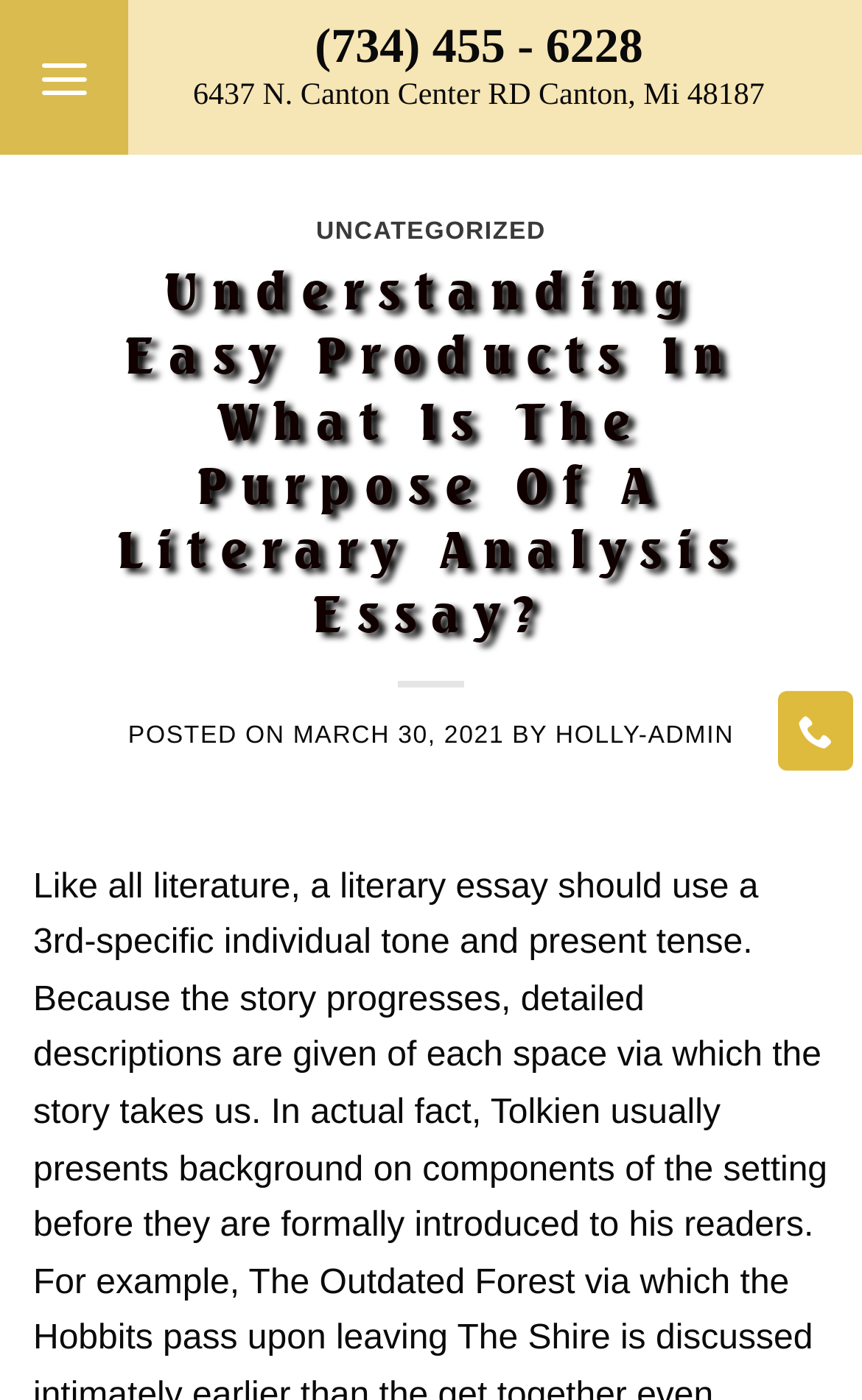Using the image as a reference, answer the following question in as much detail as possible:
Who is the author of the latest article?

I found the author by looking at the link element inside the main menu, which displays the author of the latest article. The author is listed as 'HOLLY-ADMIN'.